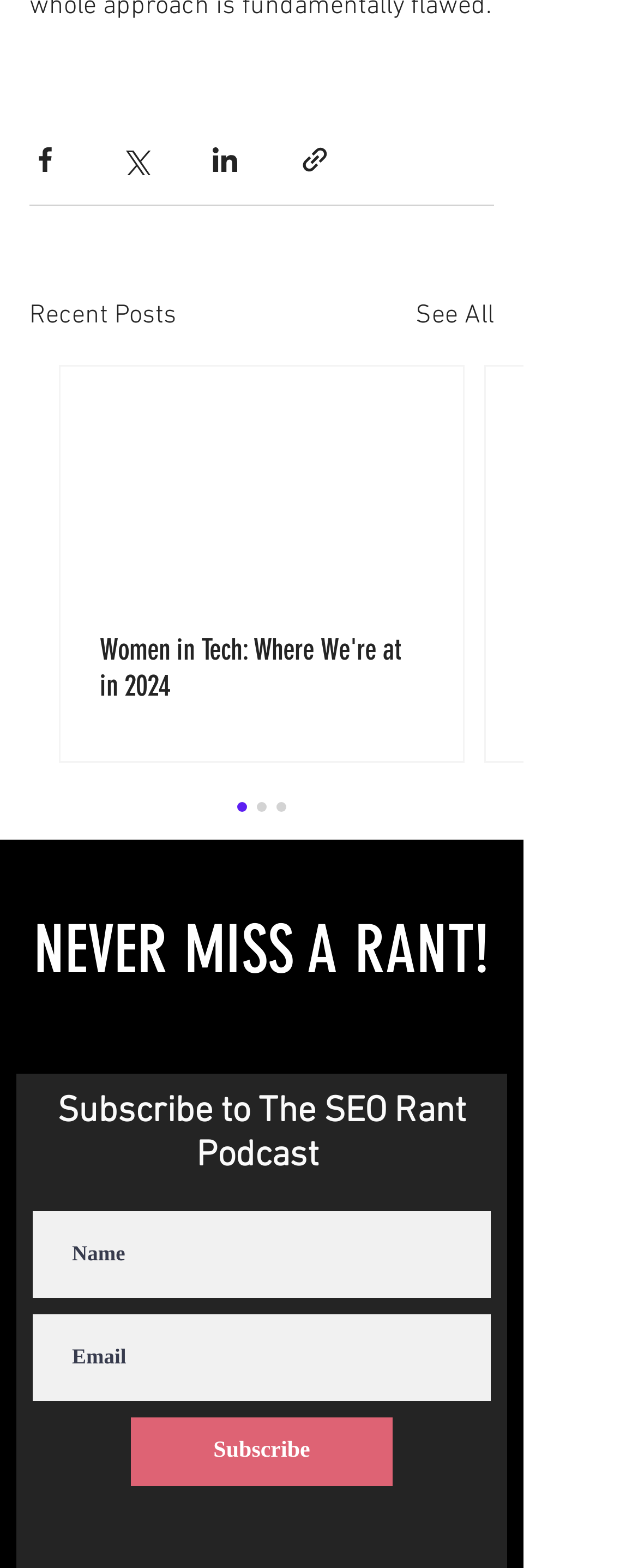Please mark the clickable region by giving the bounding box coordinates needed to complete this instruction: "Open iTunes".

[0.149, 0.673, 0.208, 0.697]